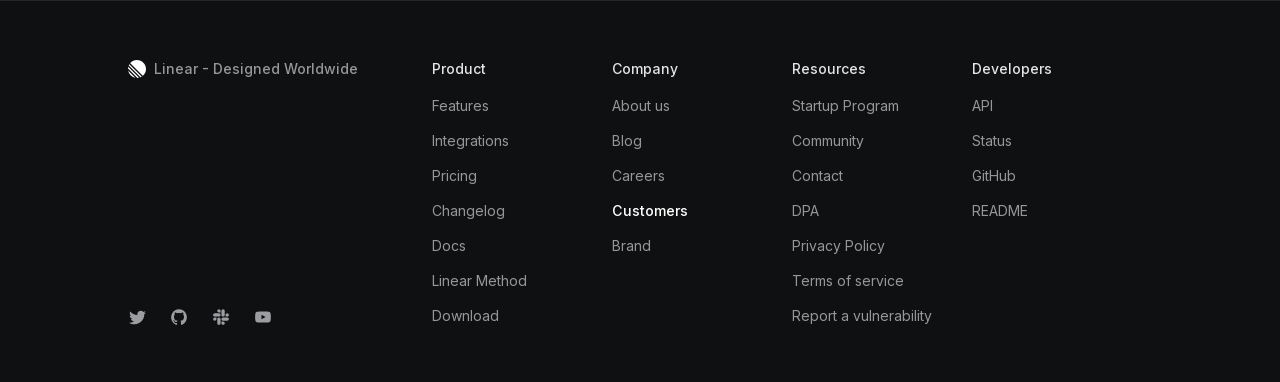Identify the bounding box for the UI element that is described as follows: "Privacy Policy".

[0.619, 0.621, 0.691, 0.666]